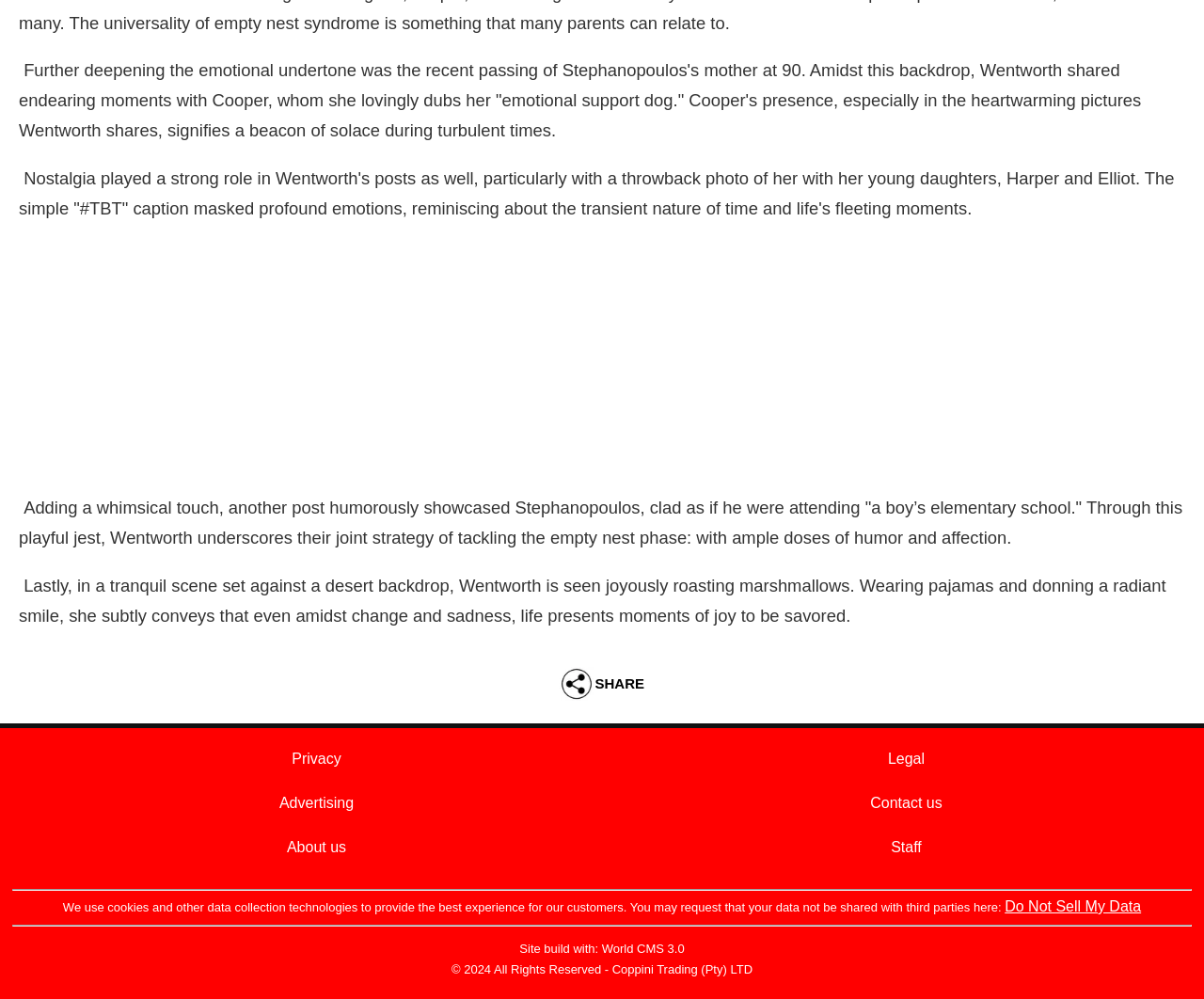How many links are at the bottom of the page?
Look at the image and provide a short answer using one word or a phrase.

7